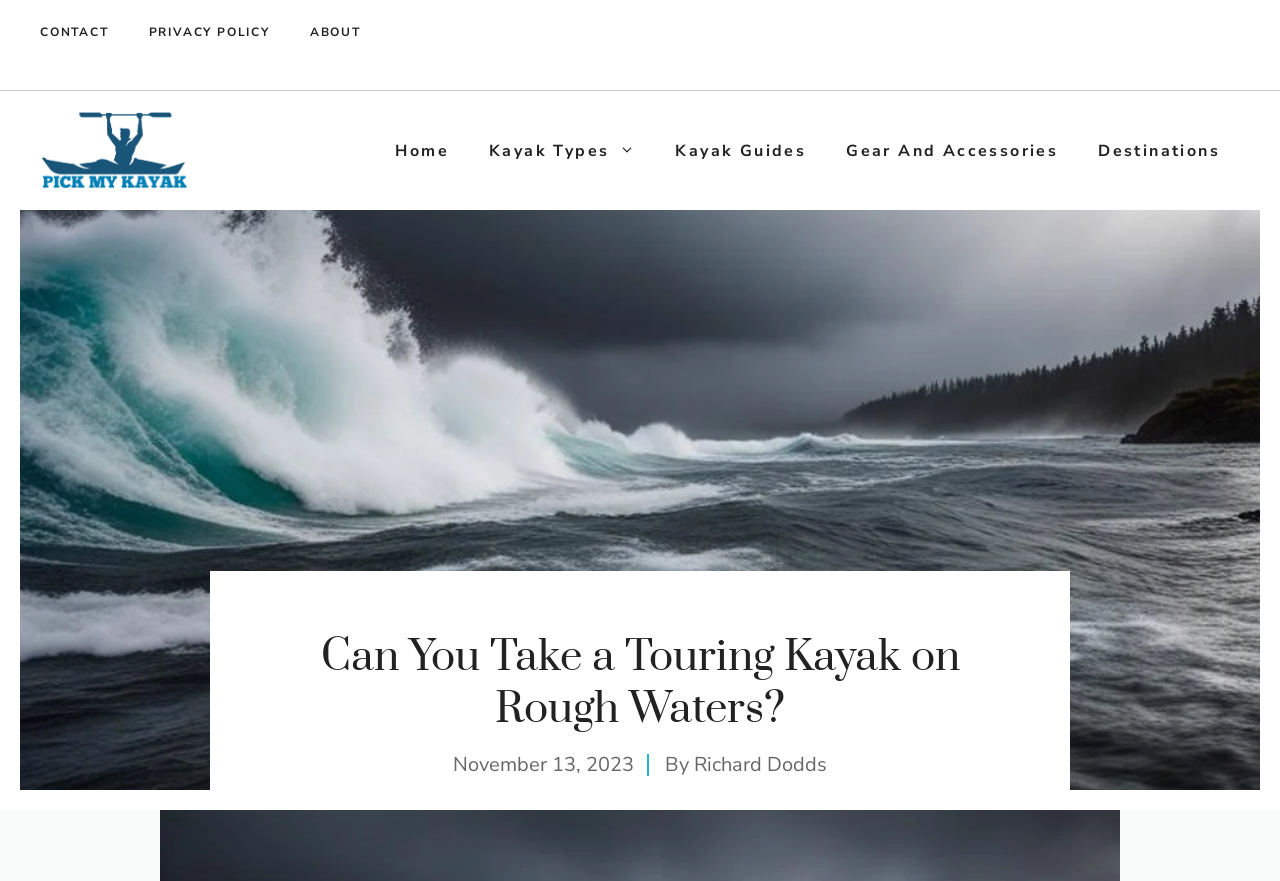Locate the bounding box coordinates of the region to be clicked to comply with the following instruction: "check article posted by Richard Dodds". The coordinates must be four float numbers between 0 and 1, in the form [left, top, right, bottom].

[0.542, 0.853, 0.646, 0.883]